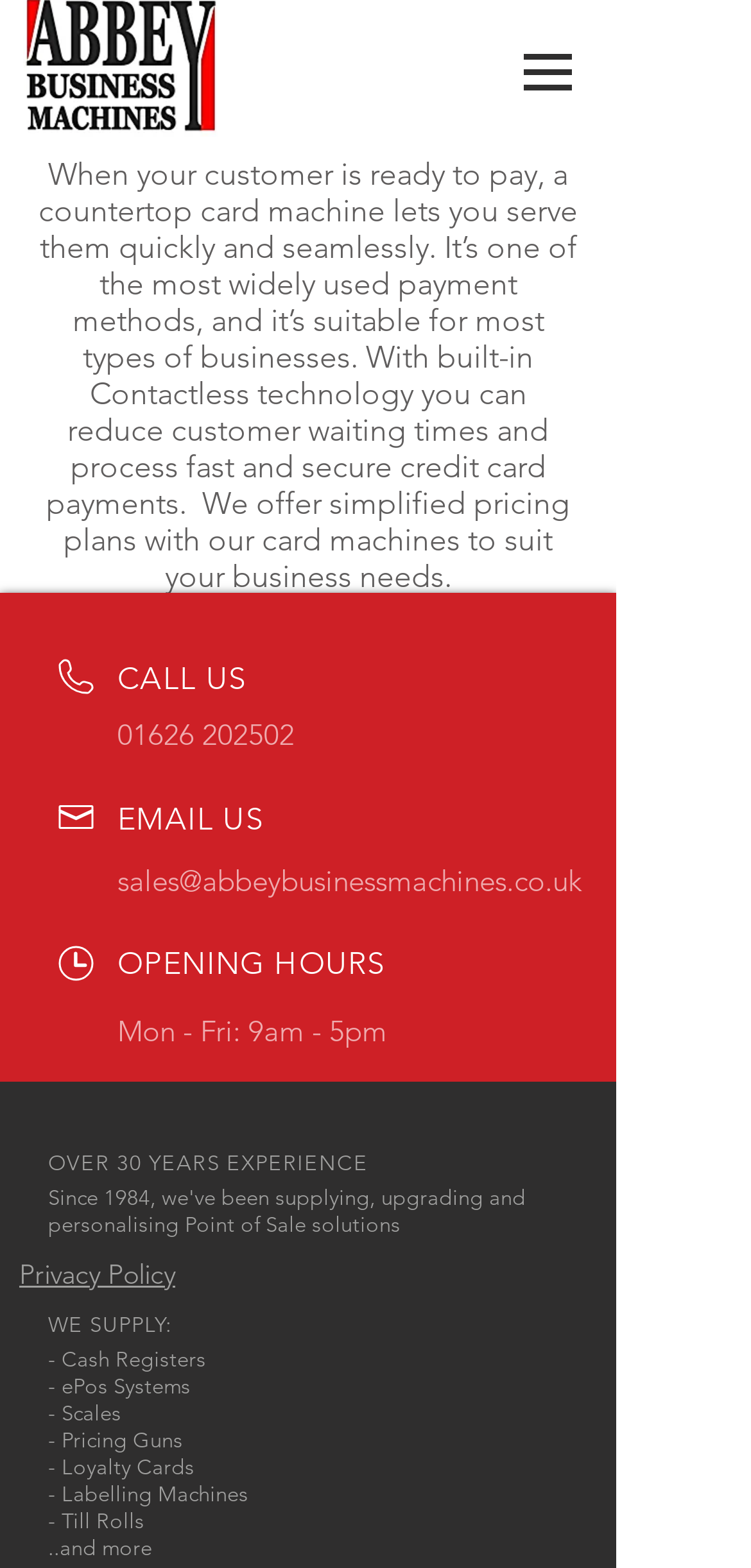Offer a detailed explanation of the webpage layout and contents.

The webpage is about Abbey Business Machines, a local supplier of various business equipment. At the top of the page, there is a navigation menu with a button that has a popup menu. The button is accompanied by a small image. 

Below the navigation menu, there is a main section that takes up most of the page. In this section, there is a paragraph of text that describes the benefits of using countertop card machines for businesses. 

To the right of the paragraph, there are two headings: "OVER 30 YEARS EXPERIENCE" and "WE SUPPLY:". Below the "WE SUPPLY:" heading, there is a list of items that Abbey Business Machines supplies, including cash registers, ePos systems, scales, and more. 

Further down the page, there are three headings: "CALL US", "EMAIL US", and "OPENING HOURS". The "EMAIL US" section has a link to an email address, while the "OPENING HOURS" section displays the business's operating hours. There is also a link to a phone number. 

At the very bottom of the page, there is a link to the "Privacy Policy".